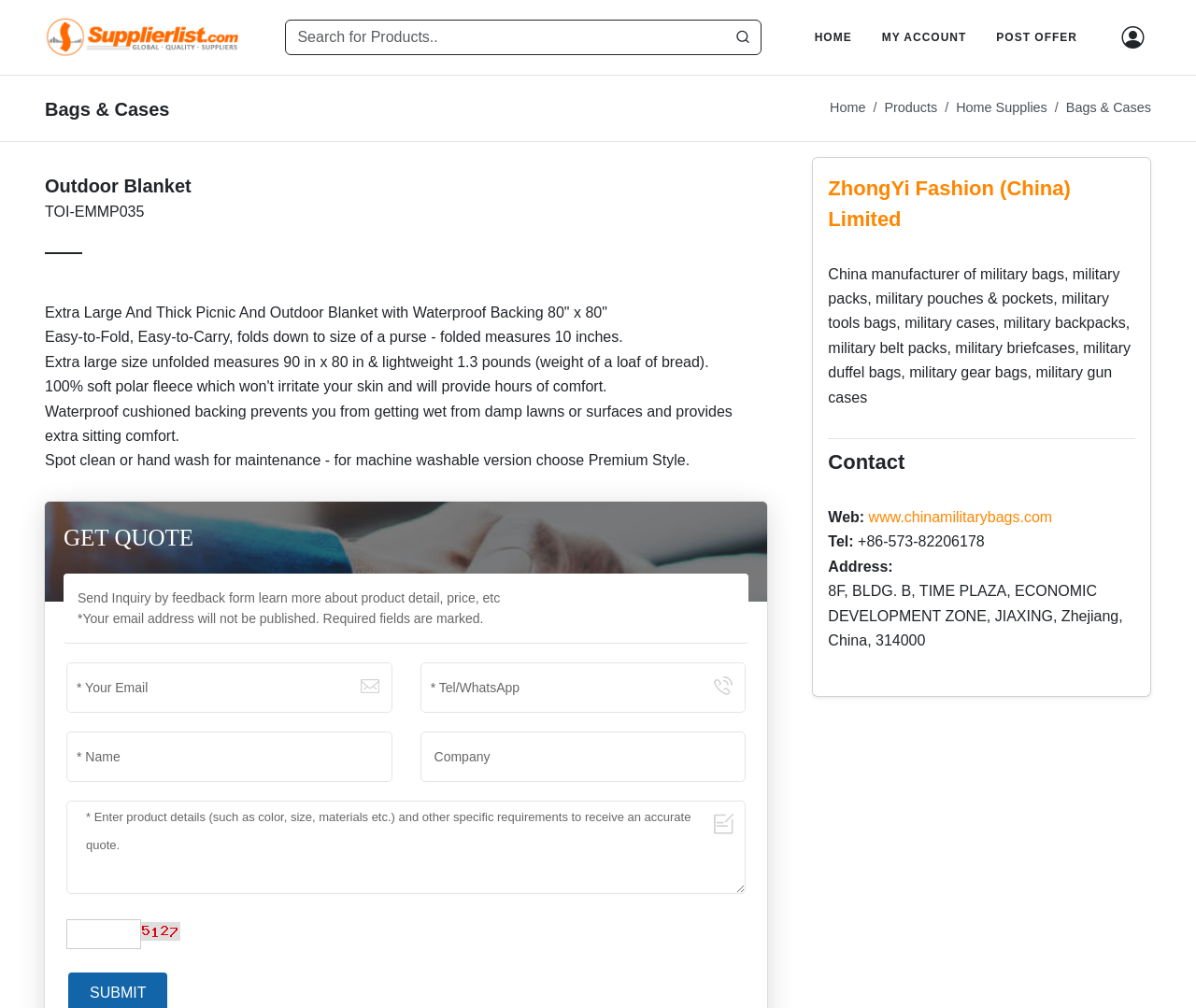Given the element description name="tel" placeholder="* Tel/WhatsApp", identify the bounding box coordinates for the UI element on the webpage screenshot. The format should be (top-left x, top-left y, bottom-right x, bottom-right y), with values between 0 and 1.

[0.351, 0.657, 0.624, 0.707]